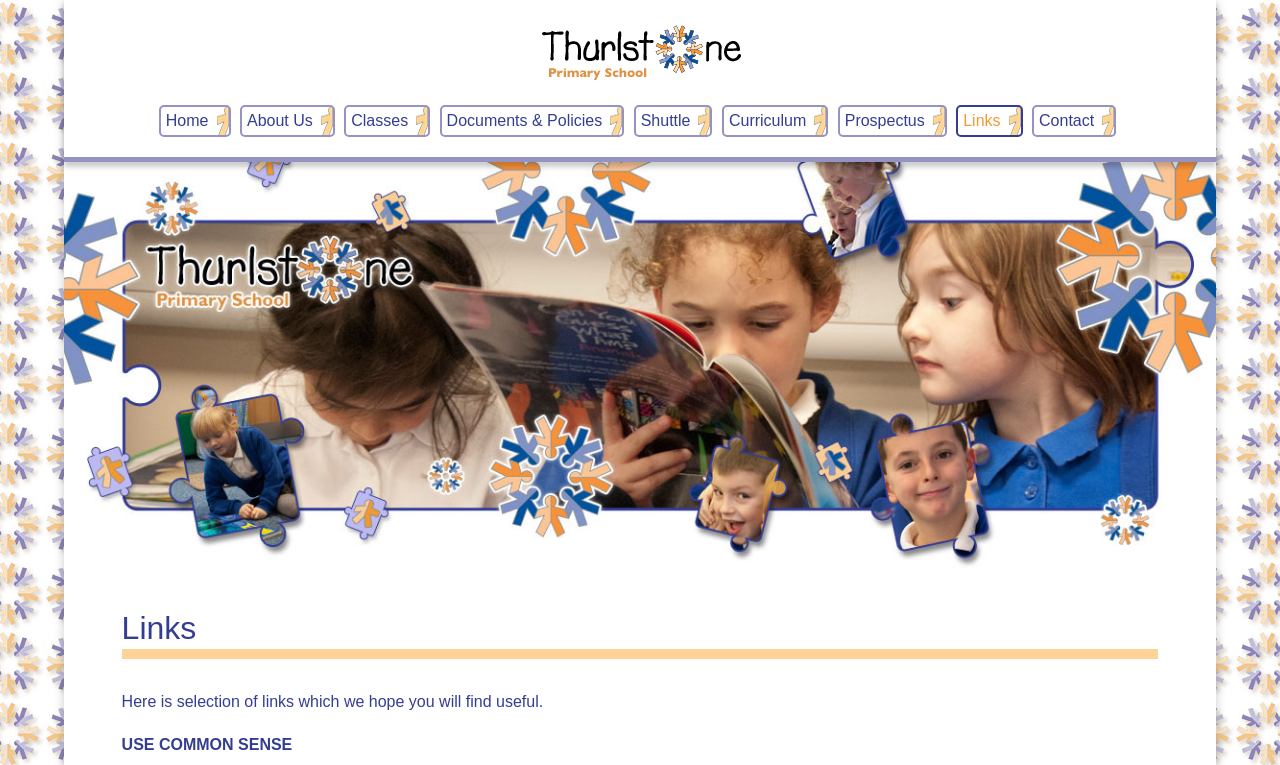Determine the bounding box coordinates for the UI element matching this description: "alt="Thurlstone Primary School"".

[0.424, 0.056, 0.58, 0.078]